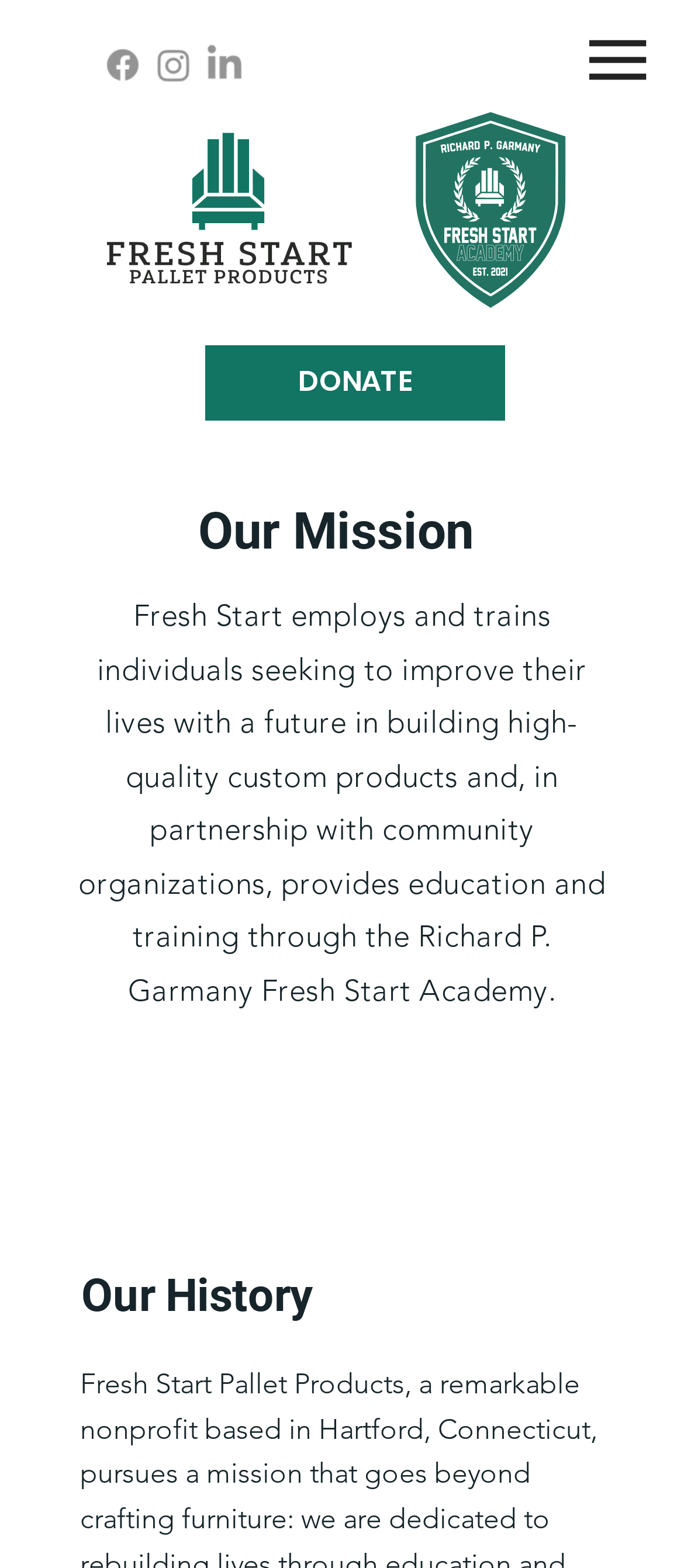Find the bounding box coordinates for the UI element whose description is: "aria-label="Instagram"". The coordinates should be four float numbers between 0 and 1, in the format [left, top, right, bottom].

[0.223, 0.028, 0.285, 0.055]